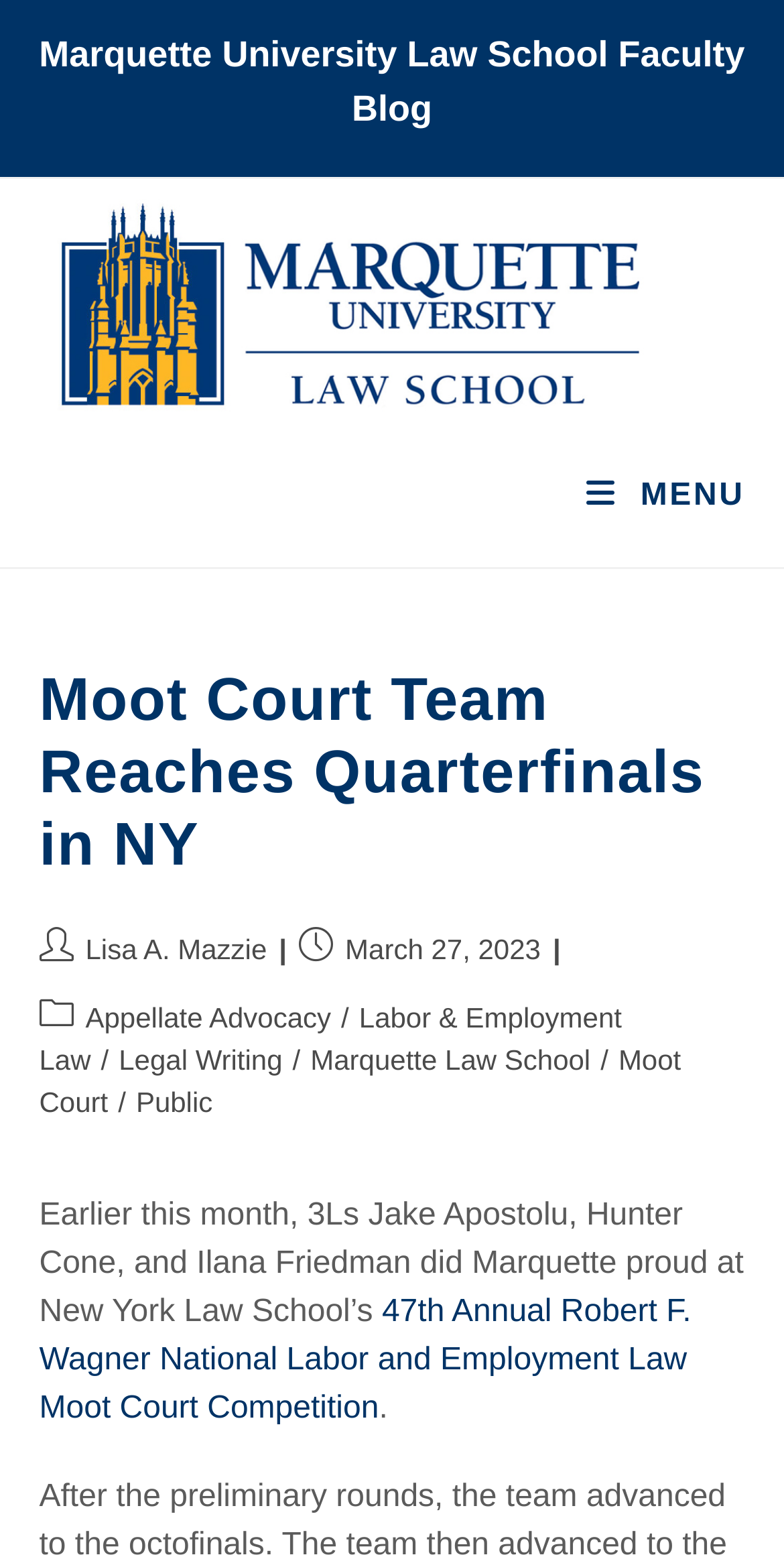Please give a succinct answer using a single word or phrase:
What is the name of the law school?

Marquette University Law School